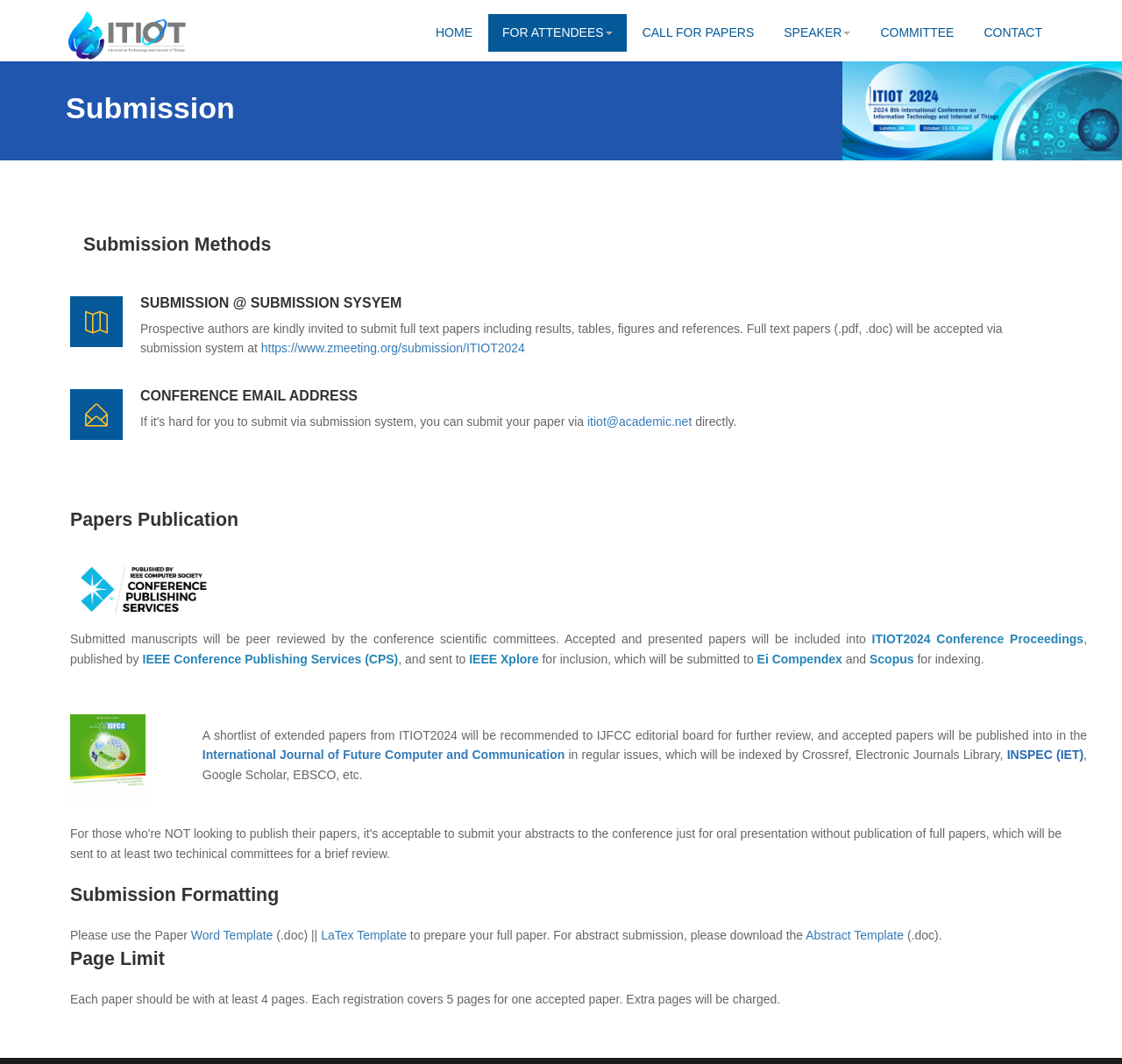Please specify the coordinates of the bounding box for the element that should be clicked to carry out this instruction: "Click the HOME link". The coordinates must be four float numbers between 0 and 1, formatted as [left, top, right, bottom].

[0.376, 0.013, 0.434, 0.049]